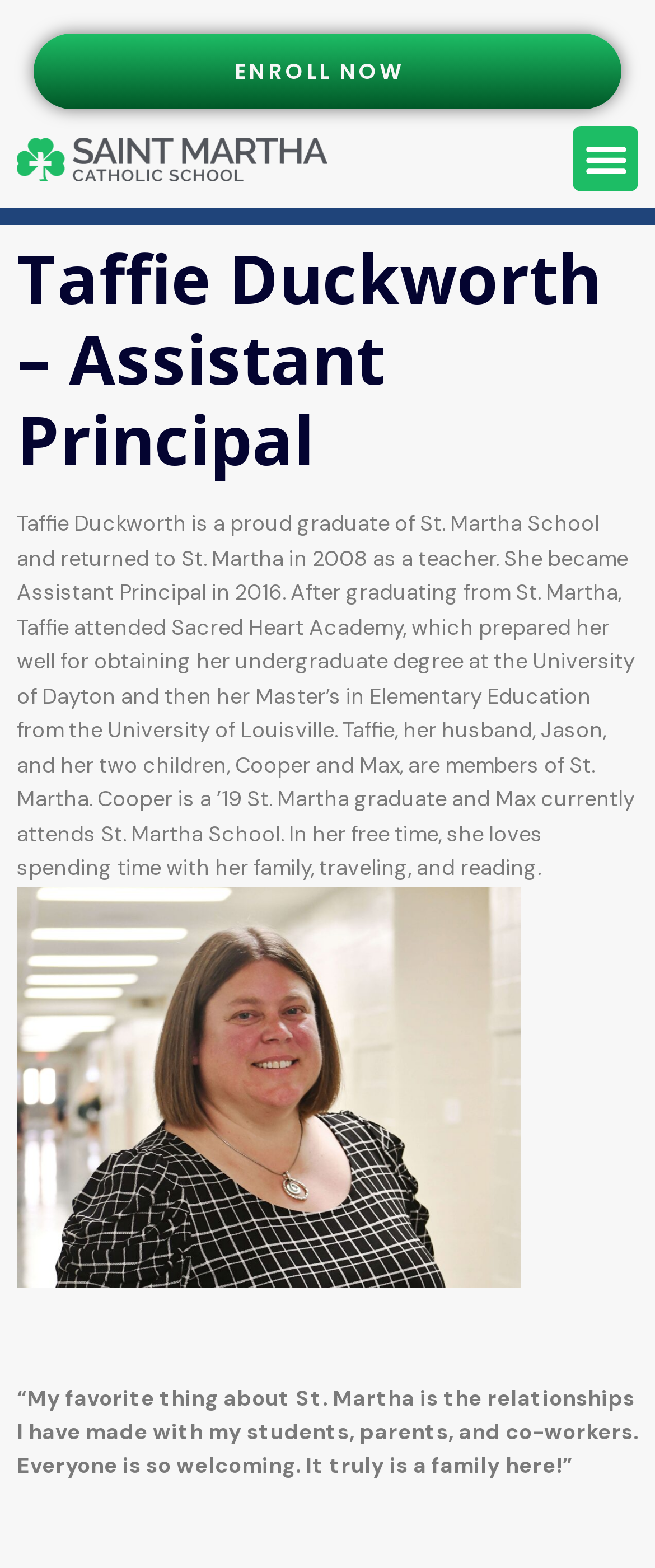What is the purpose of the 'Menu Toggle' button?
Please give a detailed and elaborate explanation in response to the question.

I inferred the purpose of the 'Menu Toggle' button by its name and its location on the page, which suggests that it is used to toggle the menu on and off.